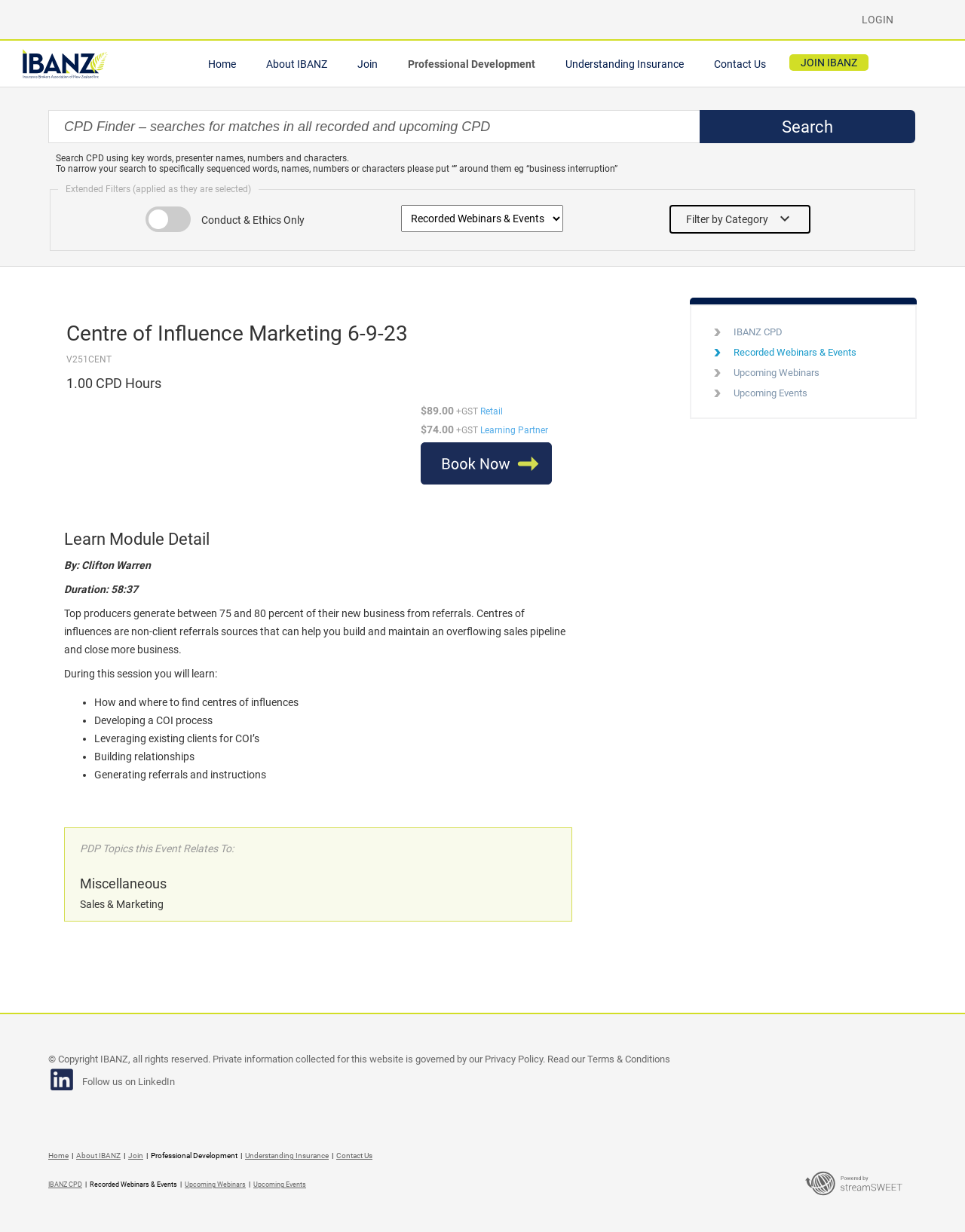What is the name of the first CPD event listed?
Respond to the question with a single word or phrase according to the image.

Centre of Influence Marketing 6-9-23